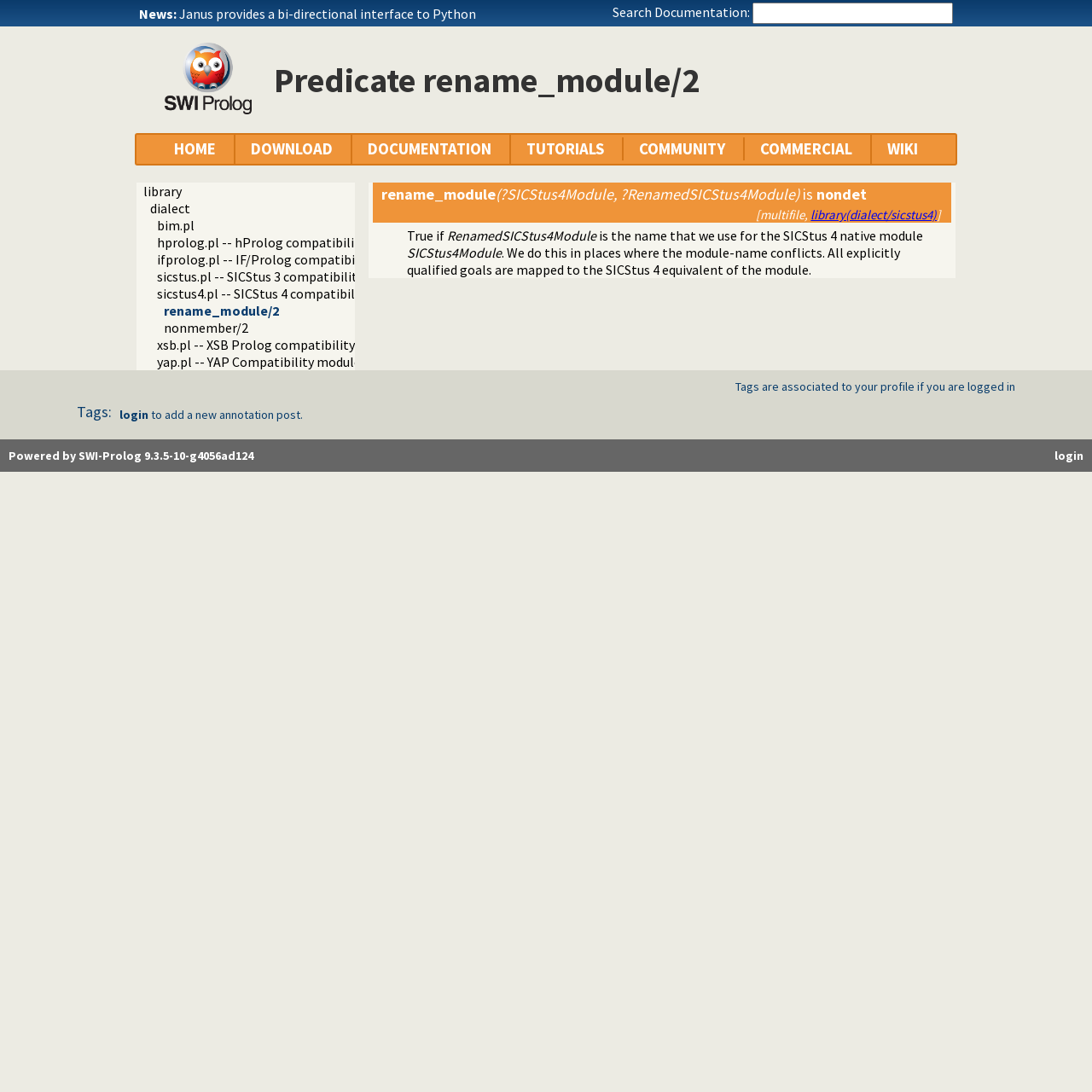Can you find the bounding box coordinates for the element to click on to achieve the instruction: "View library"?

[0.131, 0.167, 0.166, 0.183]